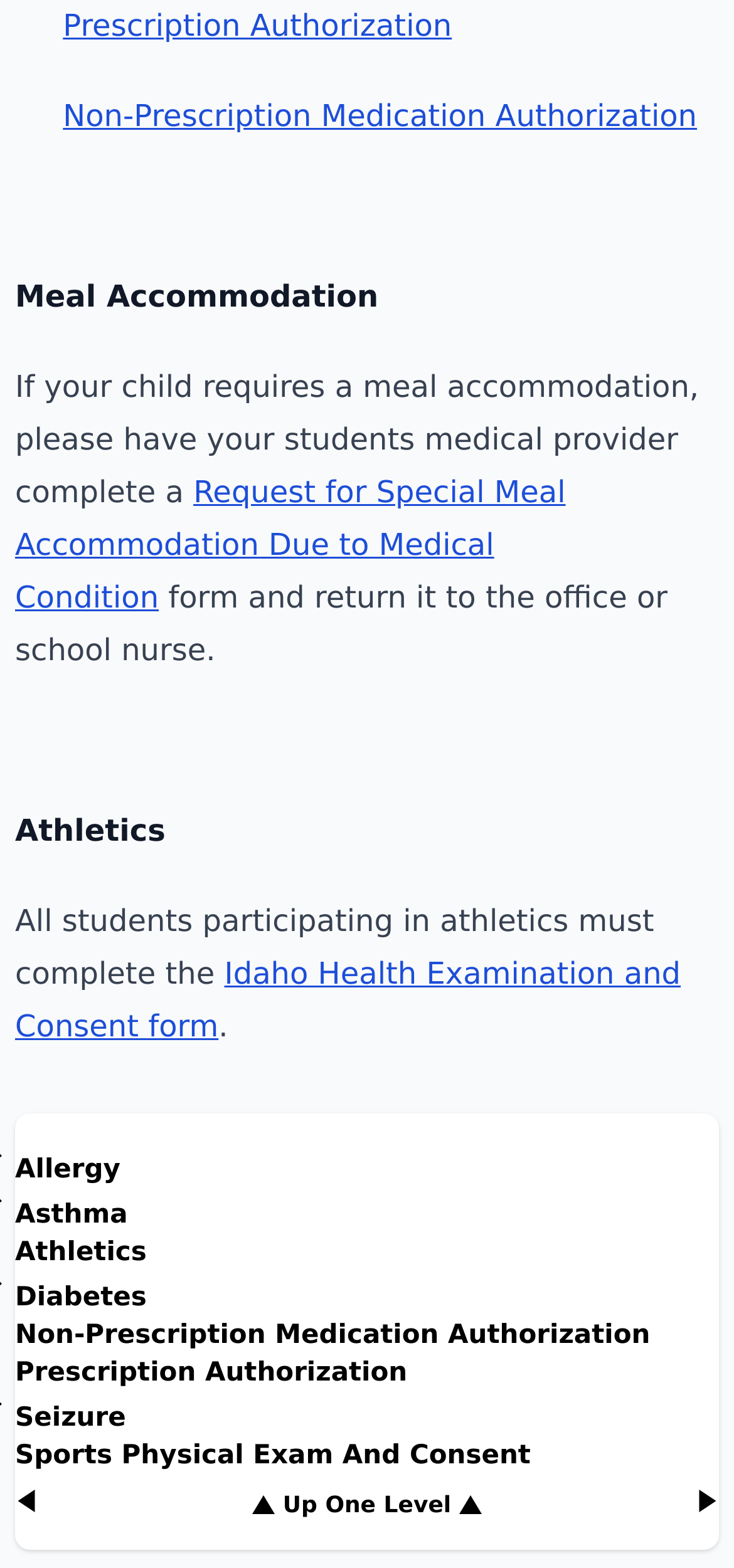Locate and provide the bounding box coordinates for the HTML element that matches this description: "Asthma".

[0.021, 0.765, 0.174, 0.784]